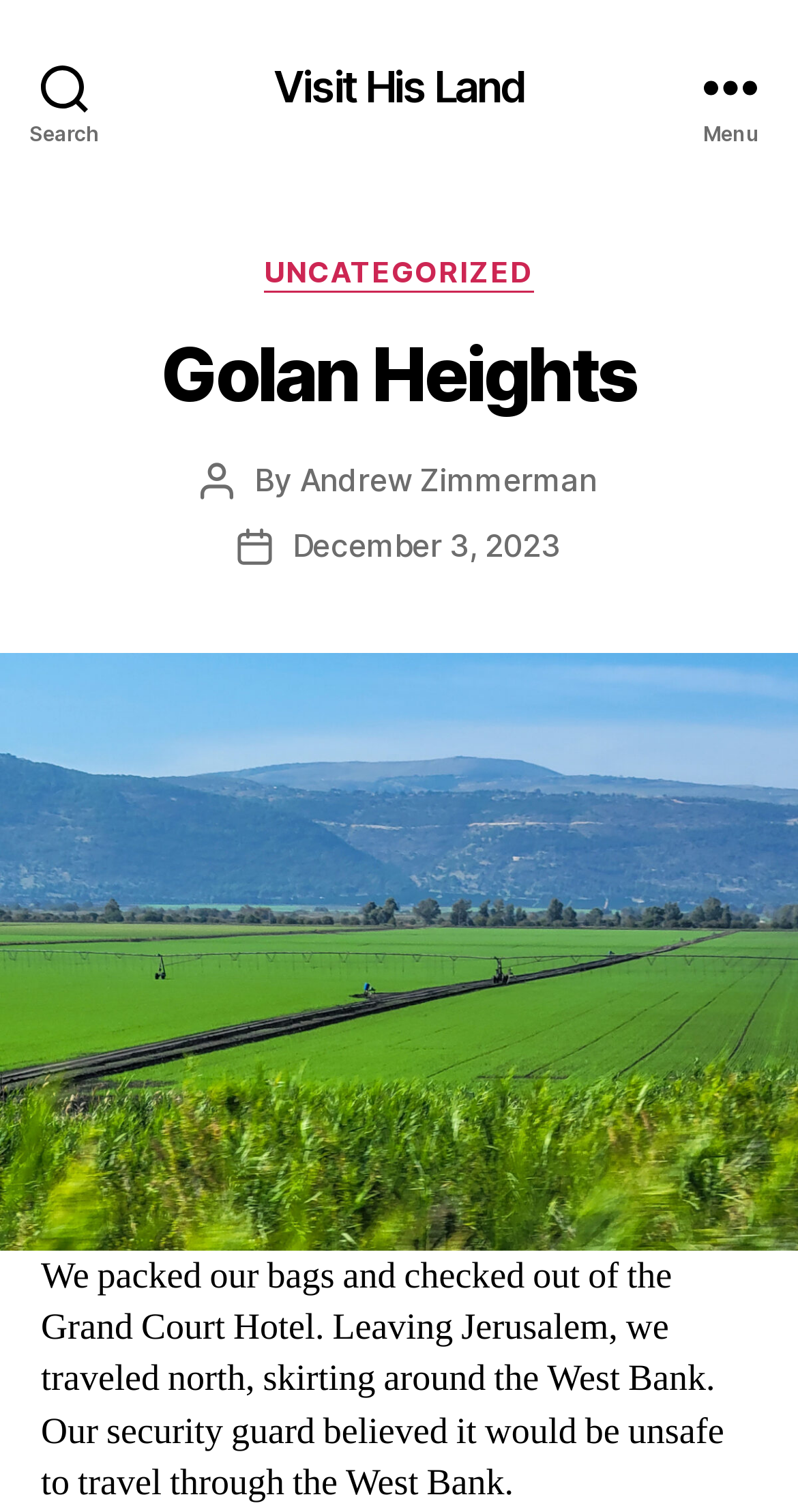Can you find the bounding box coordinates for the UI element given this description: "Menu"? Provide the coordinates as four float numbers between 0 and 1: [left, top, right, bottom].

[0.831, 0.0, 1.0, 0.114]